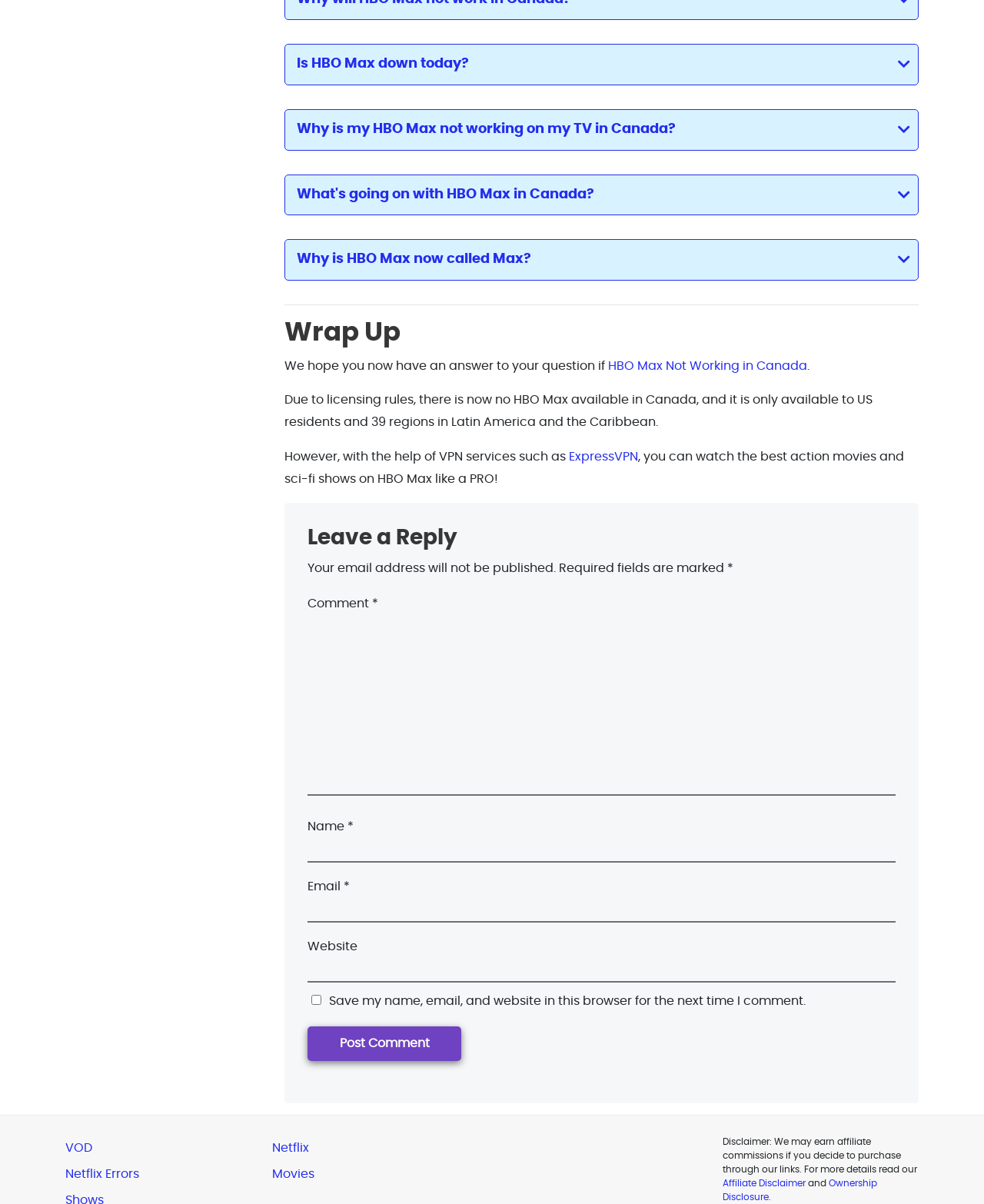Extract the bounding box coordinates of the UI element described: "Movies". Provide the coordinates in the format [left, top, right, bottom] with values ranging from 0 to 1.

[0.276, 0.97, 0.319, 0.98]